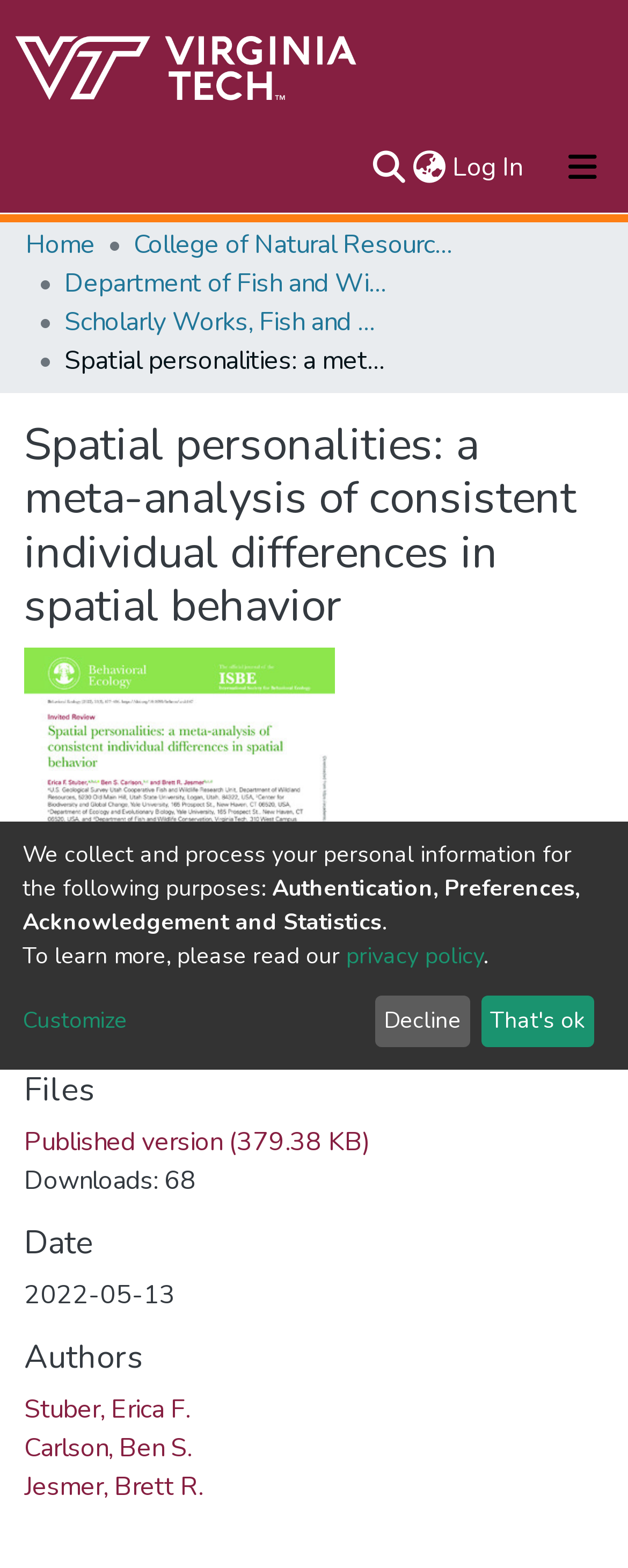What is the topic of the scholarly work?
Refer to the image and provide a concise answer in one word or phrase.

Spatial personalities